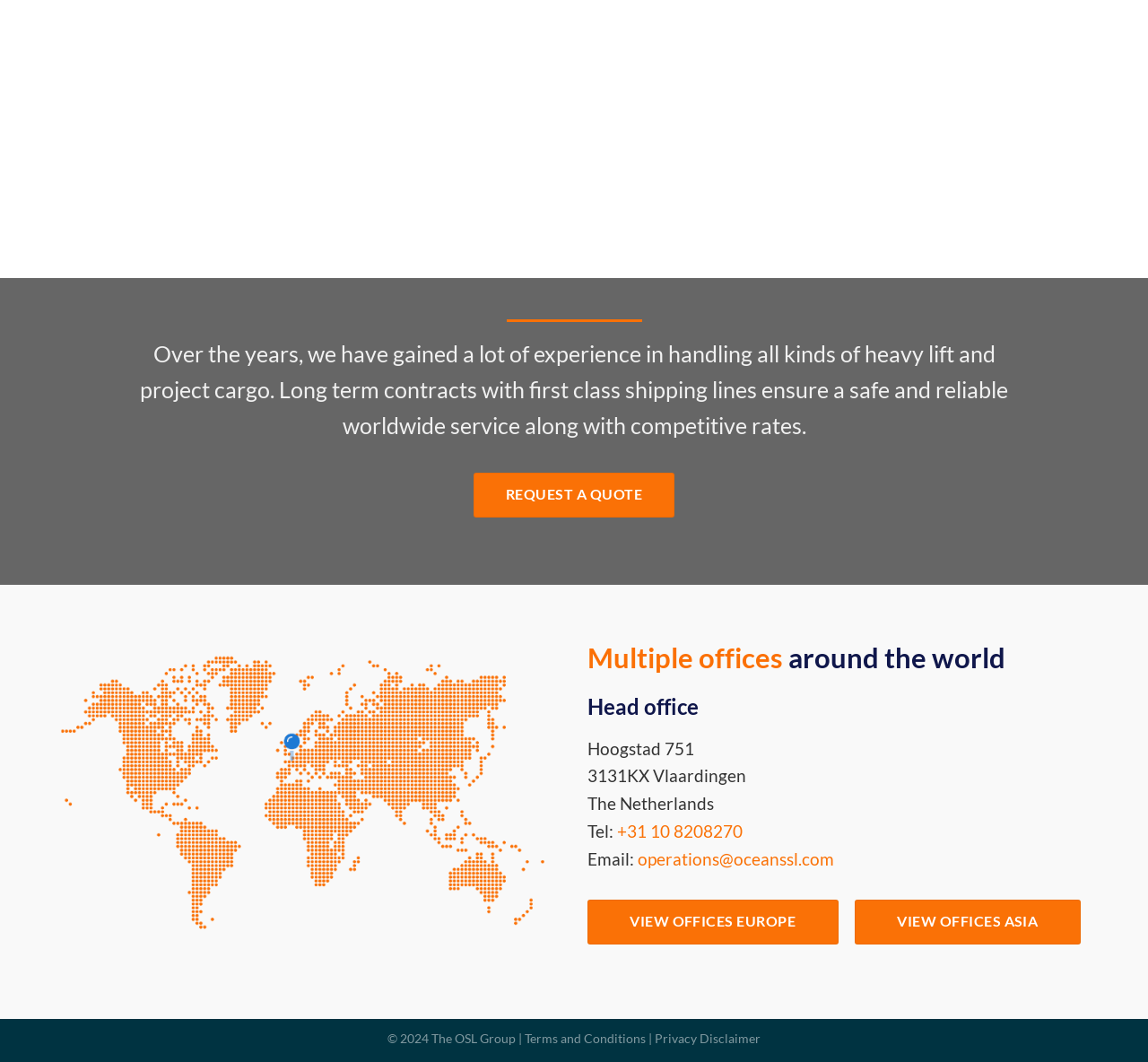Please identify the bounding box coordinates of the element I need to click to follow this instruction: "View head office contact information".

[0.512, 0.65, 0.965, 0.682]